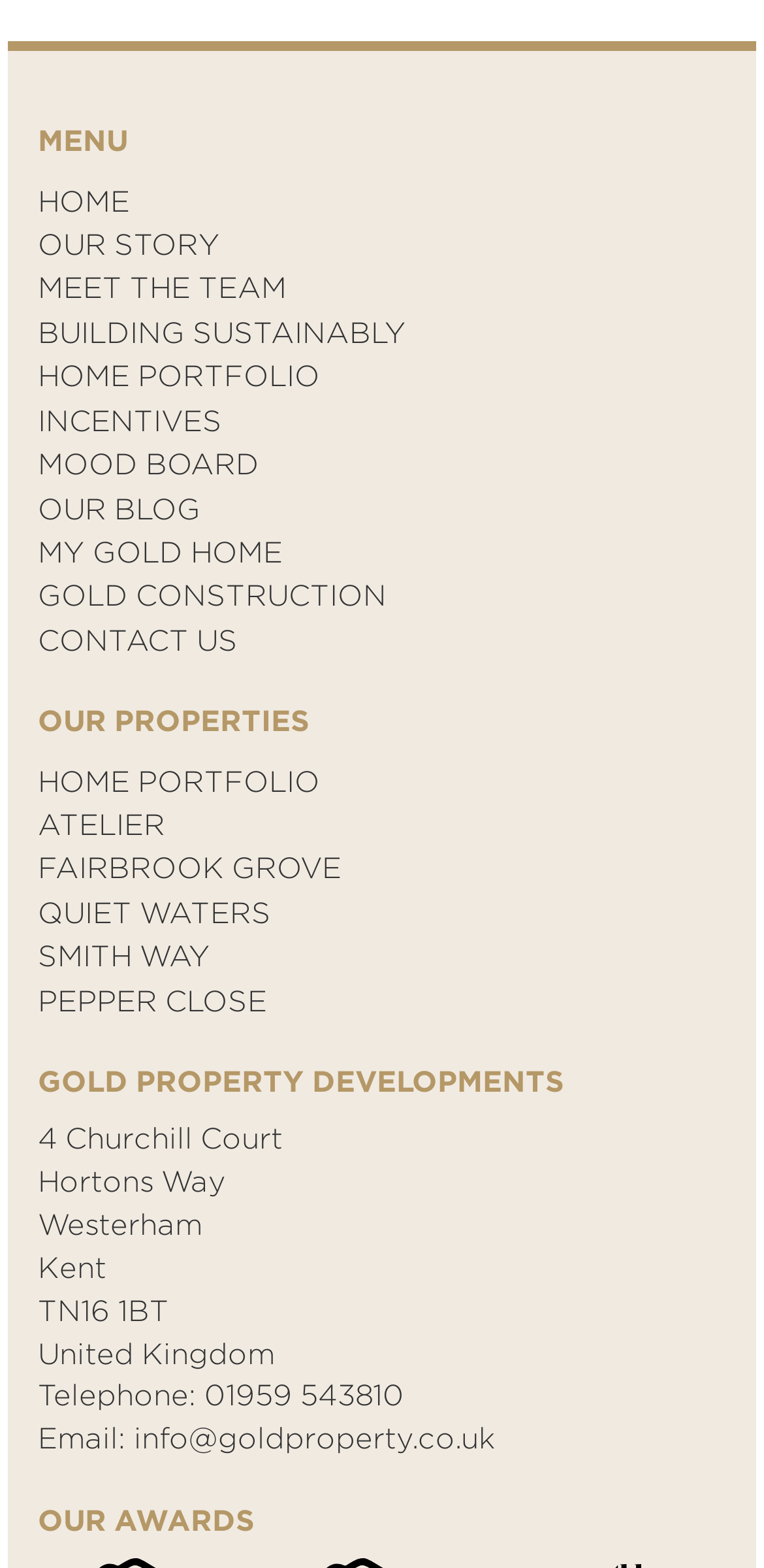Identify the bounding box coordinates of the region that should be clicked to execute the following instruction: "Navigate to HOME PORTFOLIO".

[0.05, 0.227, 0.95, 0.255]